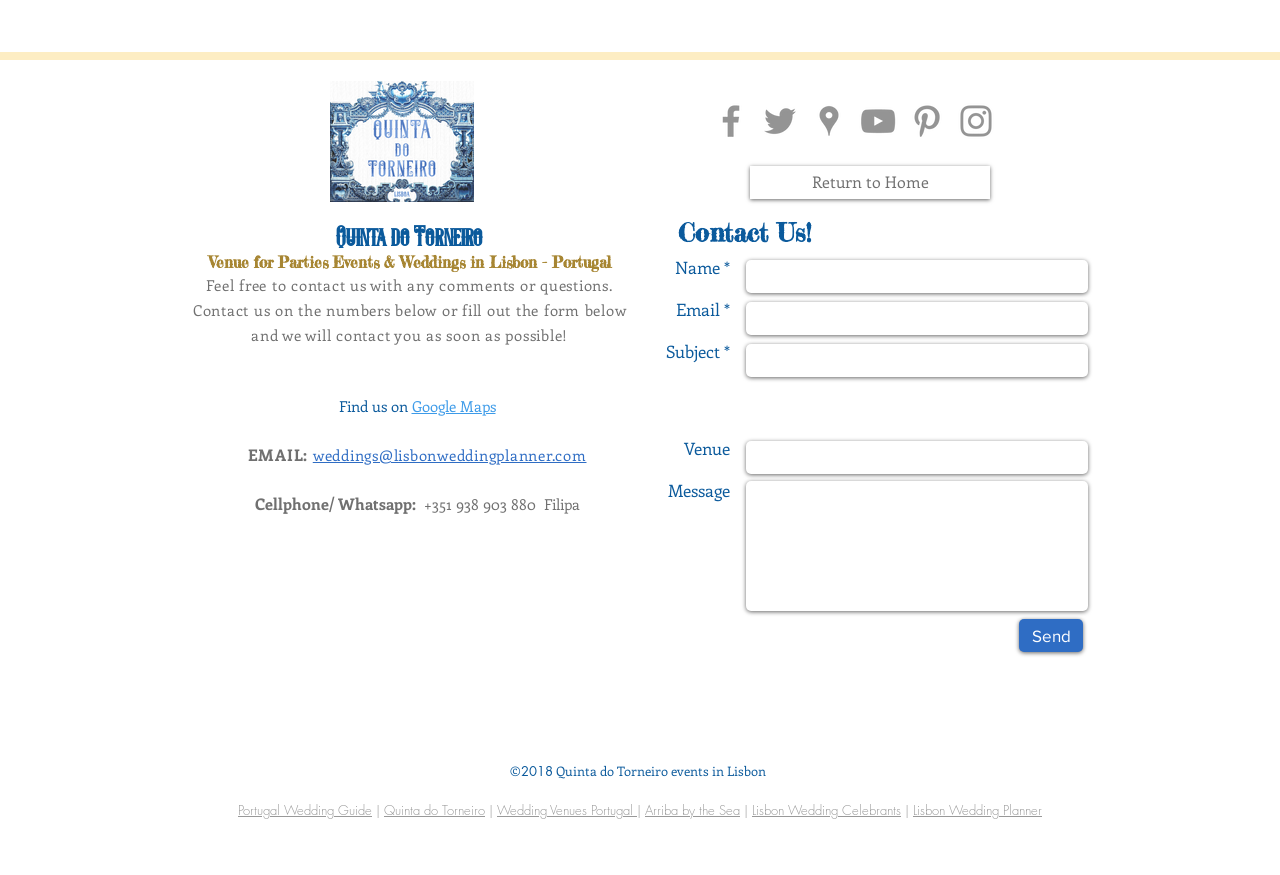Determine the bounding box coordinates of the target area to click to execute the following instruction: "Click the Send button."

[0.796, 0.707, 0.846, 0.745]